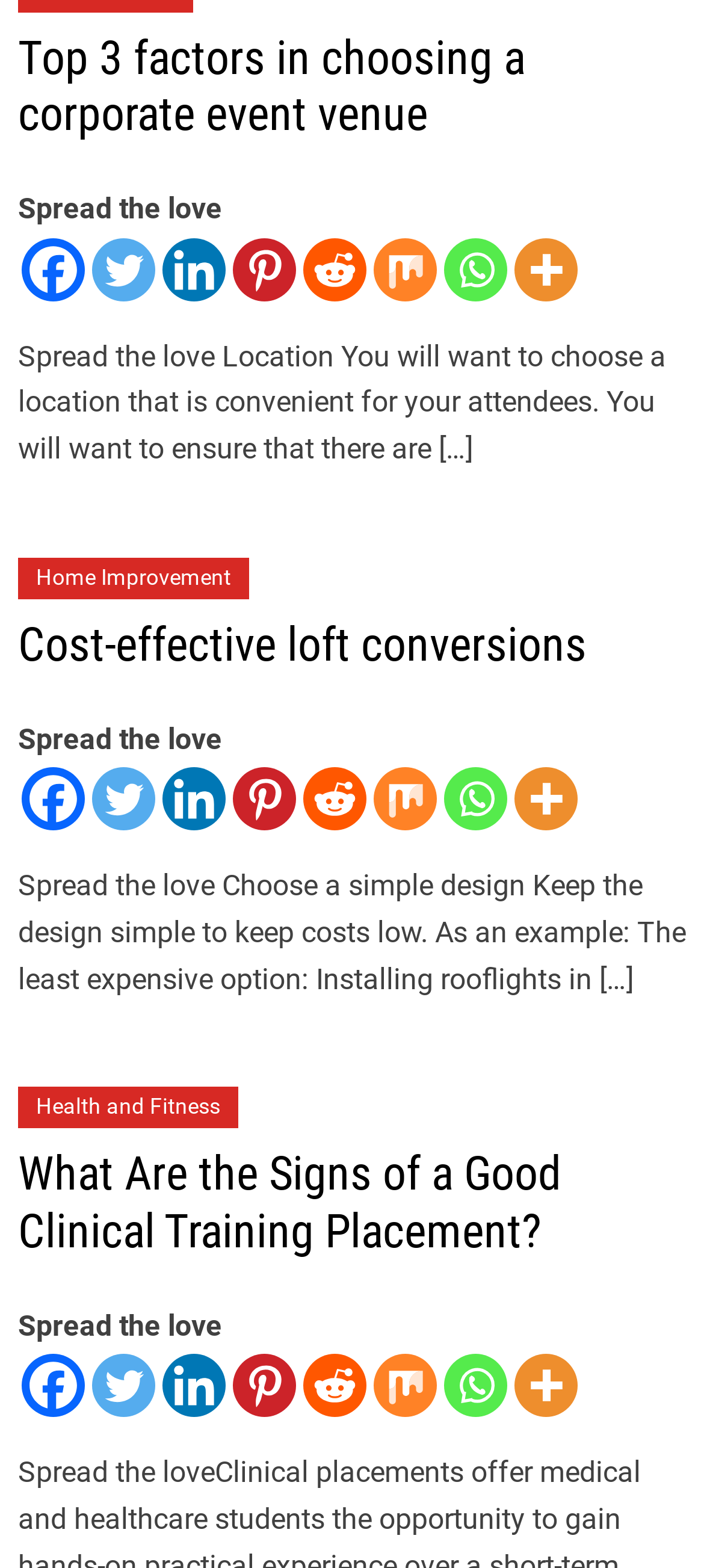Please identify the bounding box coordinates of the element's region that I should click in order to complete the following instruction: "Share on Facebook". The bounding box coordinates consist of four float numbers between 0 and 1, i.e., [left, top, right, bottom].

[0.031, 0.152, 0.121, 0.192]